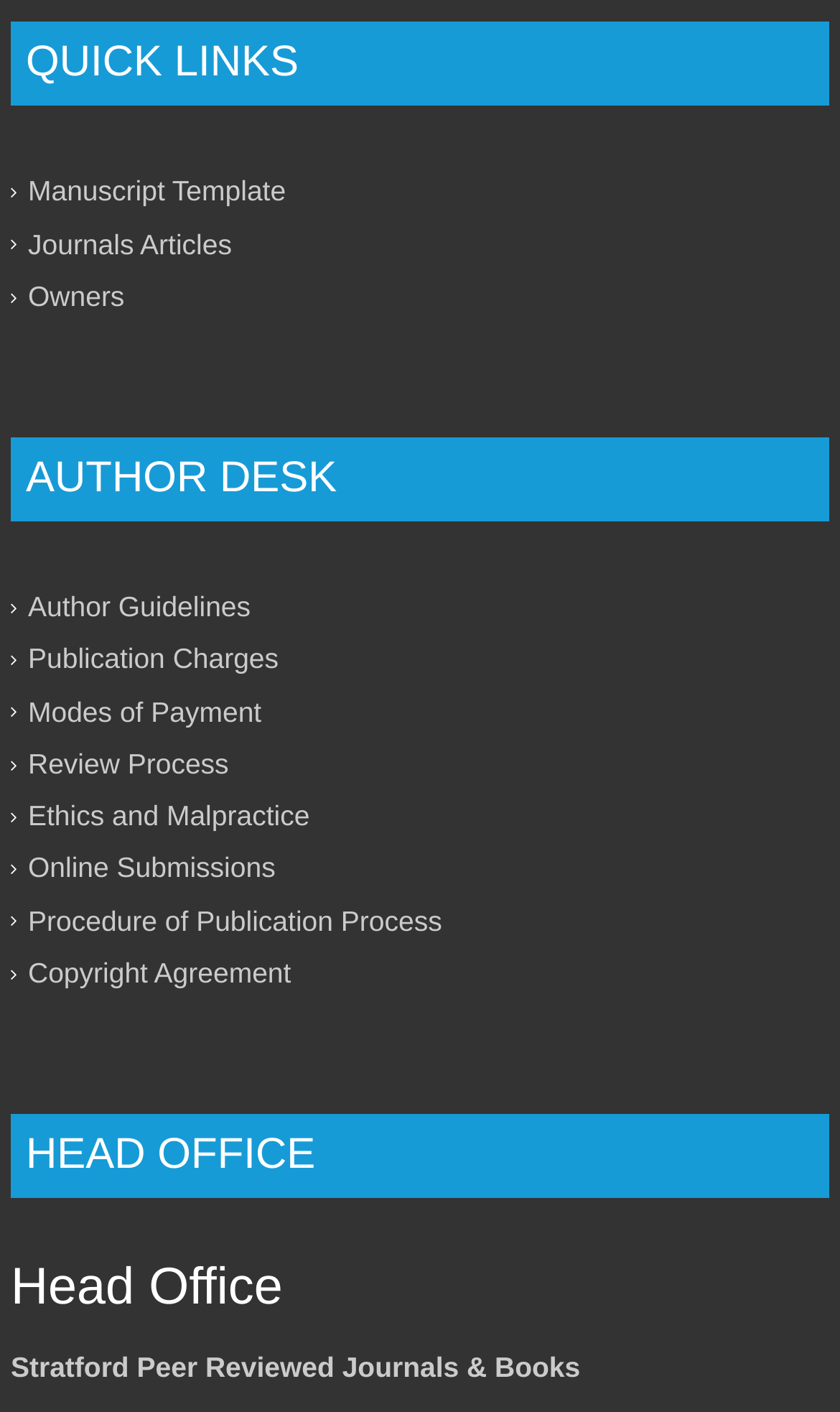Identify the bounding box coordinates of the clickable region required to complete the instruction: "read author guidelines". The coordinates should be given as four float numbers within the range of 0 and 1, i.e., [left, top, right, bottom].

[0.033, 0.418, 0.298, 0.441]